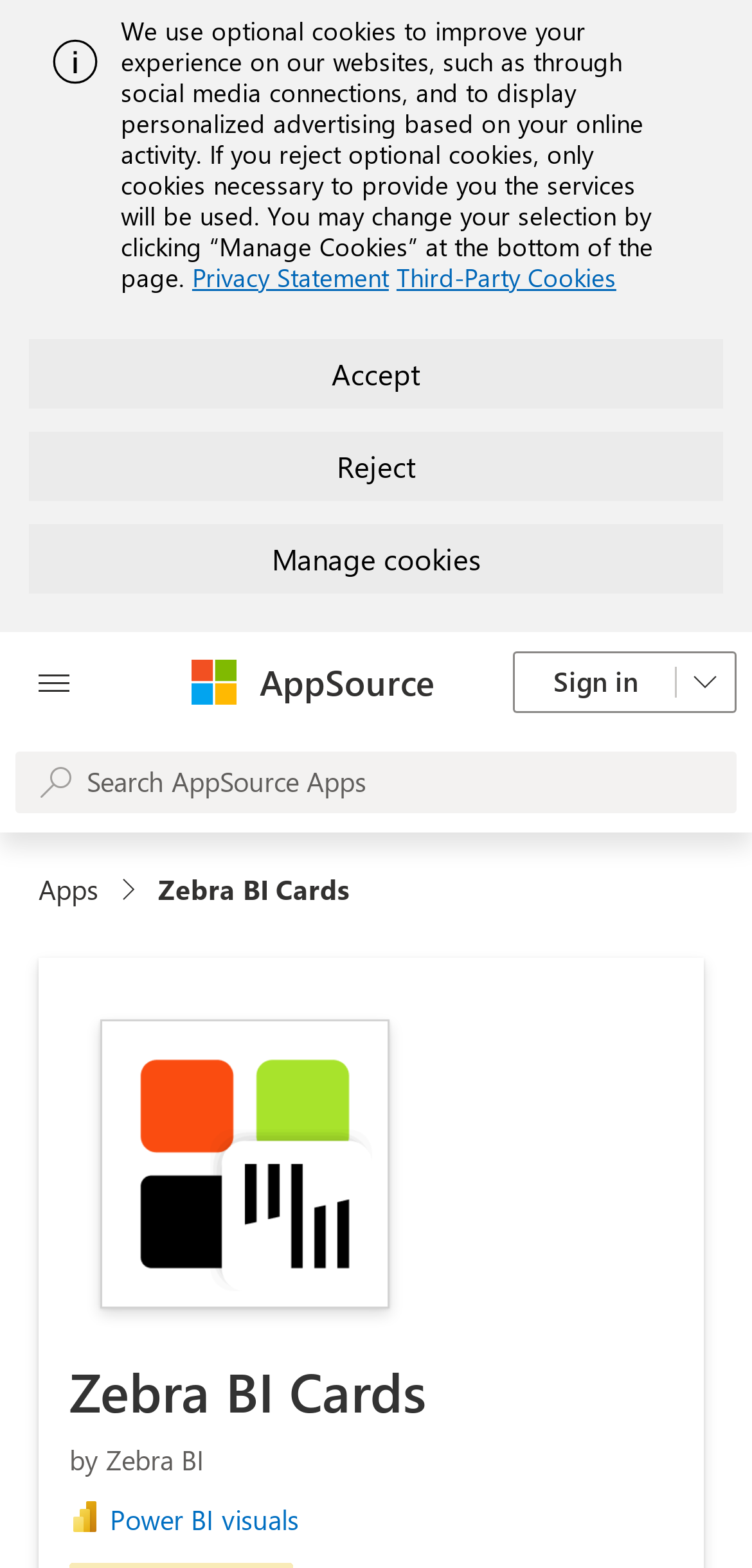Find the bounding box coordinates of the element to click in order to complete the given instruction: "Sign in to the application."

[0.682, 0.415, 0.979, 0.455]